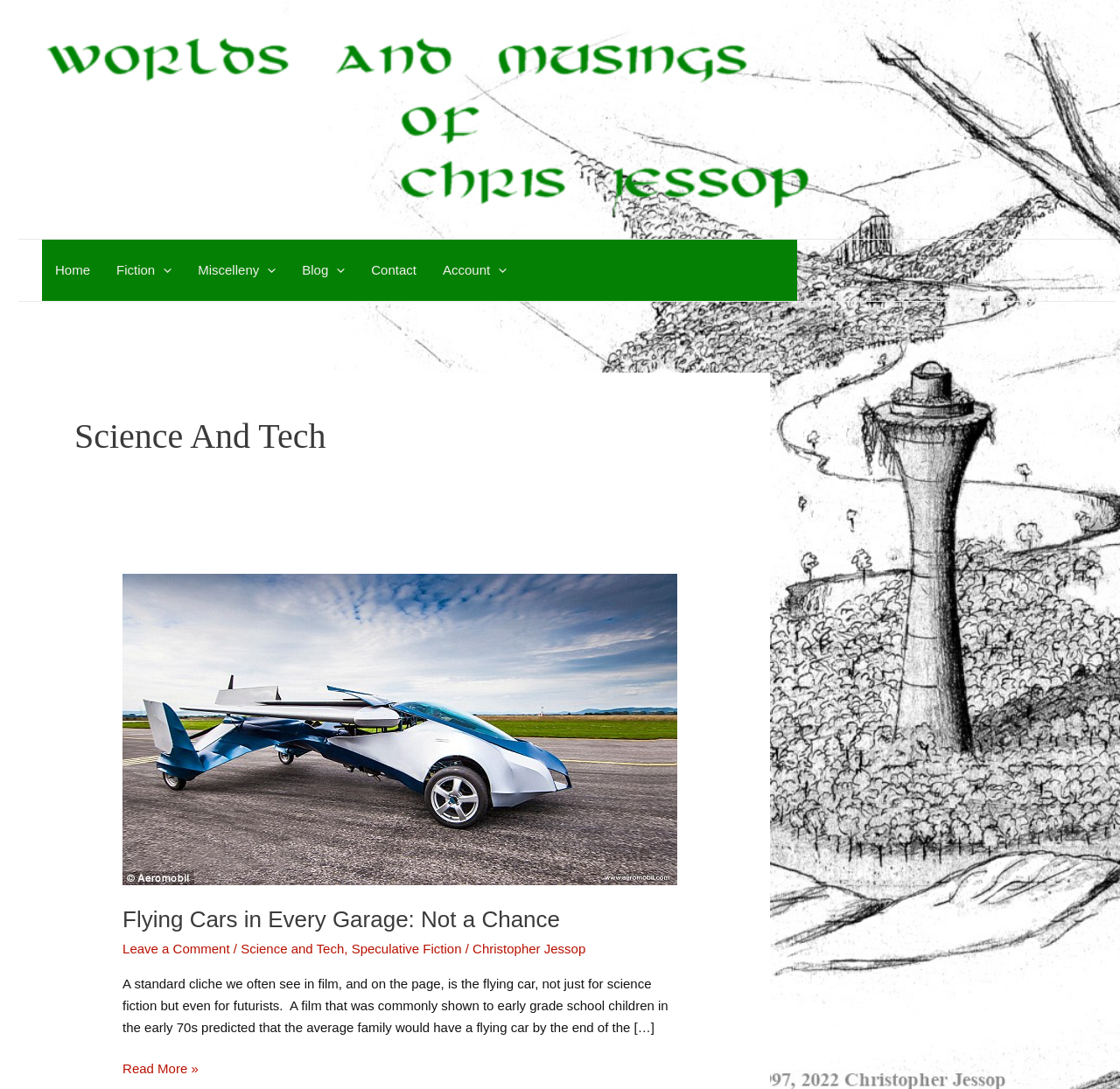Determine the bounding box coordinates for the clickable element required to fulfill the instruction: "View the Contact page". Provide the coordinates as four float numbers between 0 and 1, i.e., [left, top, right, bottom].

[0.32, 0.22, 0.384, 0.276]